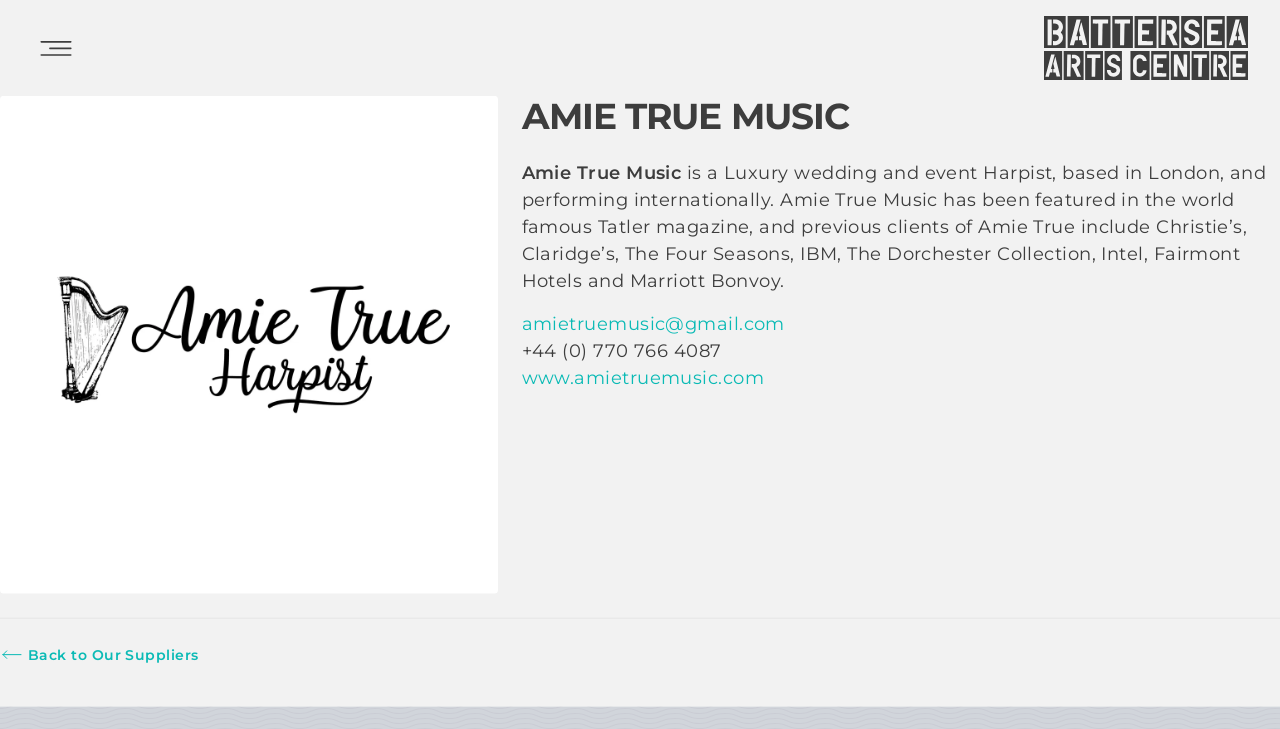Find the bounding box of the UI element described as follows: "Back to Our Suppliers".

[0.0, 0.881, 0.155, 0.914]